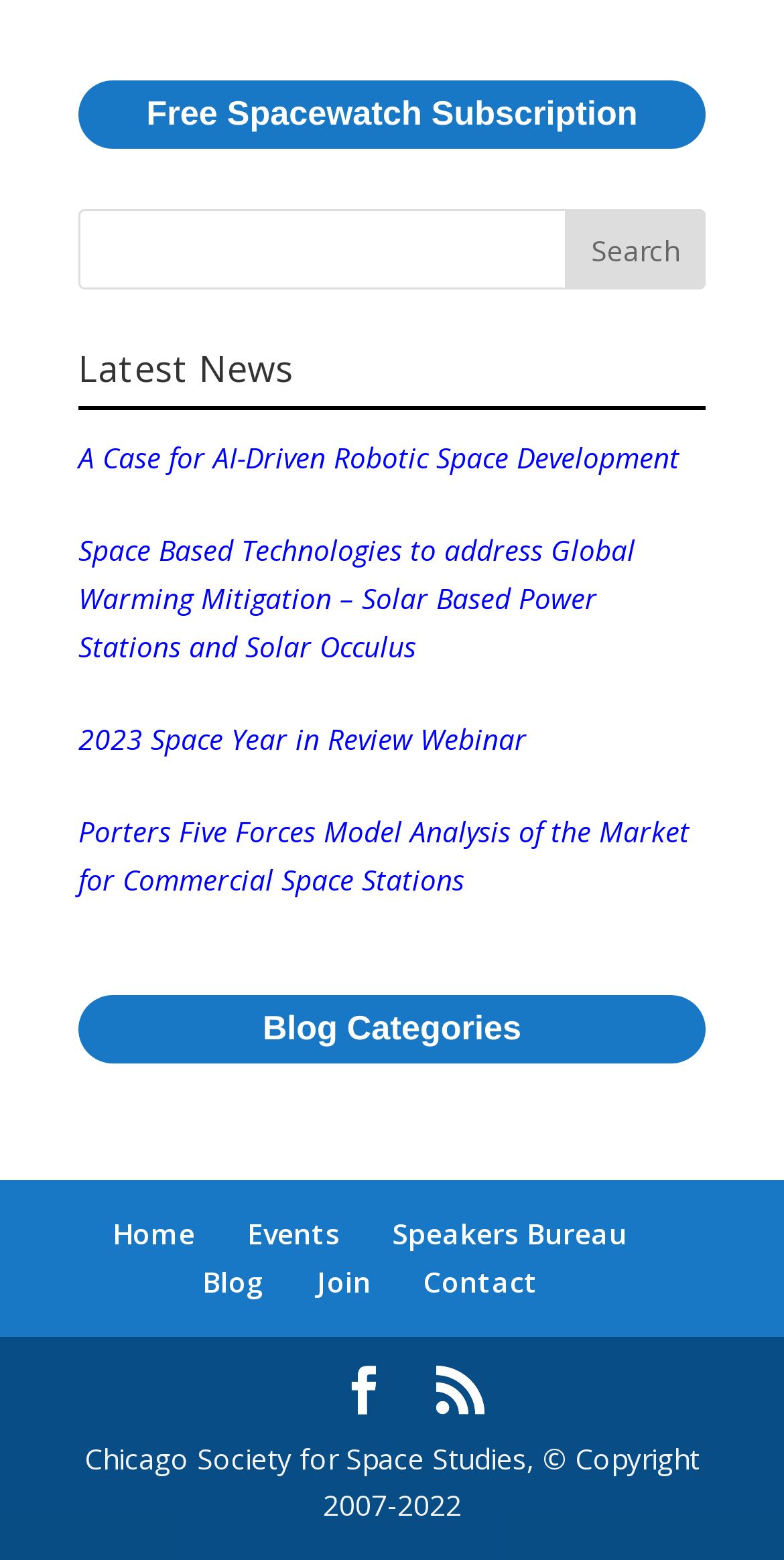Please specify the bounding box coordinates of the clickable region necessary for completing the following instruction: "Contact the Chicago Society for Space Studies". The coordinates must consist of four float numbers between 0 and 1, i.e., [left, top, right, bottom].

[0.54, 0.809, 0.686, 0.834]